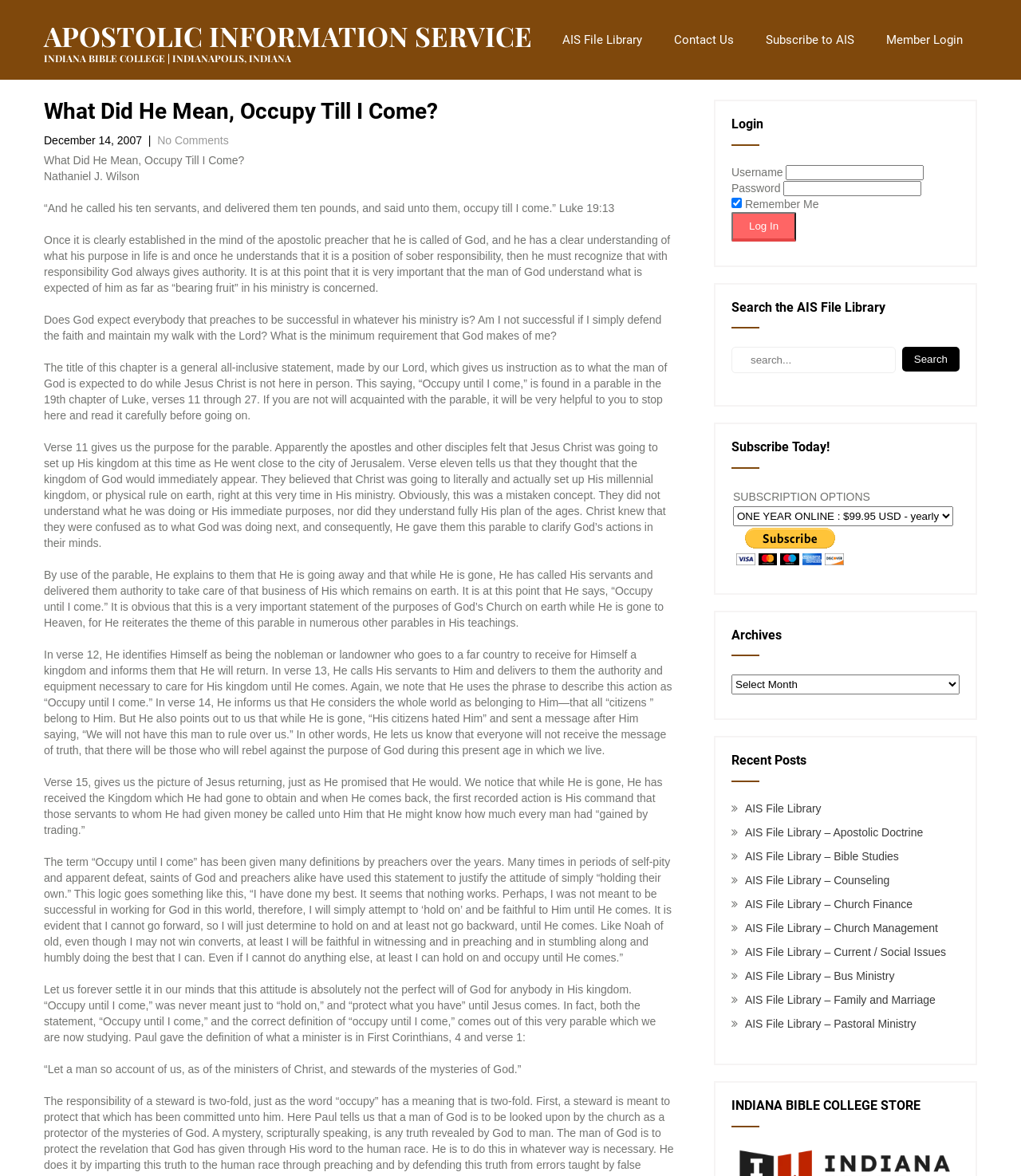Find the bounding box of the element with the following description: "value="Search"". The coordinates must be four float numbers between 0 and 1, formatted as [left, top, right, bottom].

[0.883, 0.295, 0.94, 0.316]